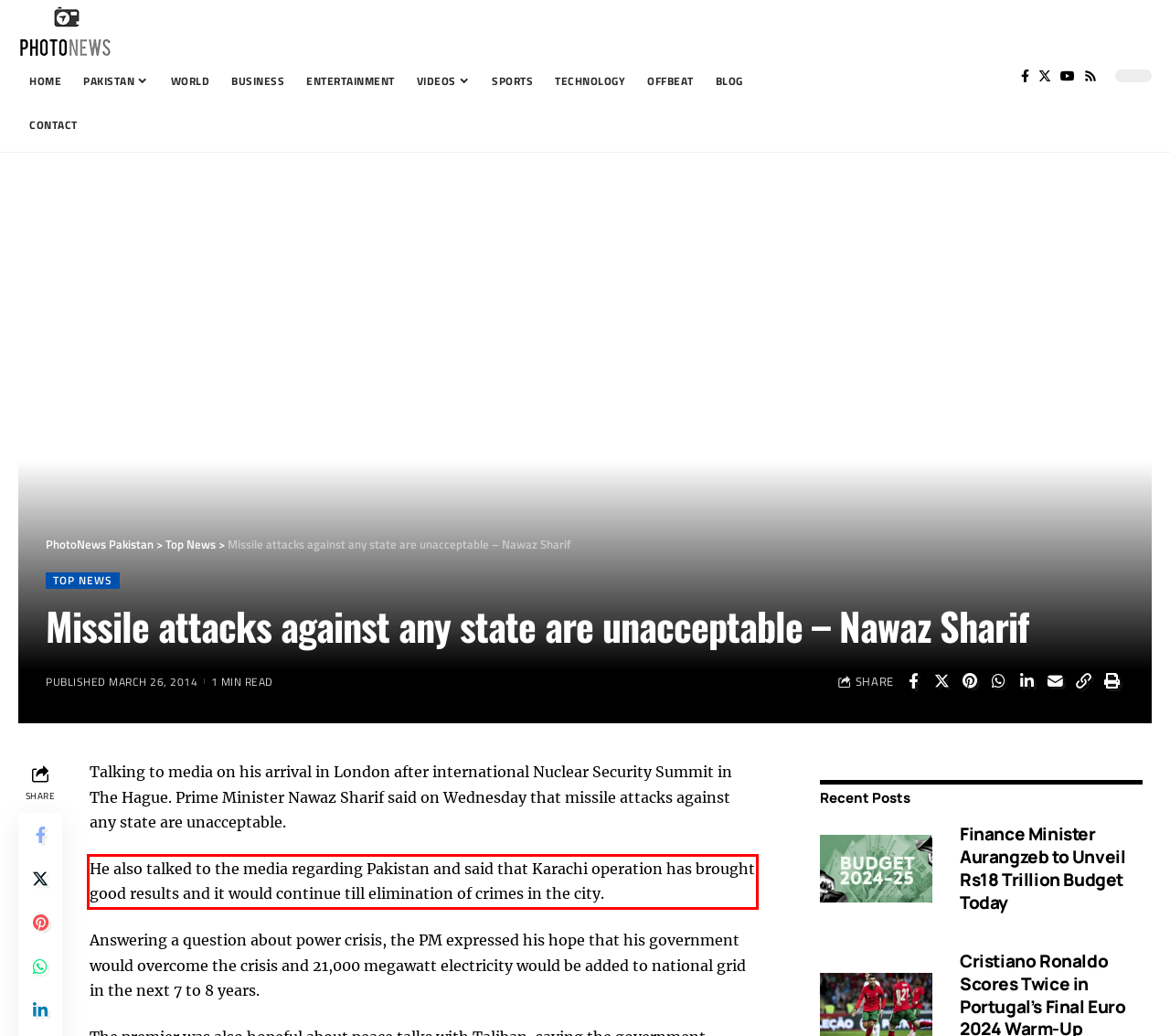You are given a screenshot with a red rectangle. Identify and extract the text within this red bounding box using OCR.

He also talked to the media regarding Pakistan and said that Karachi operation has brought good results and it would continue till elimination of crimes in the city.